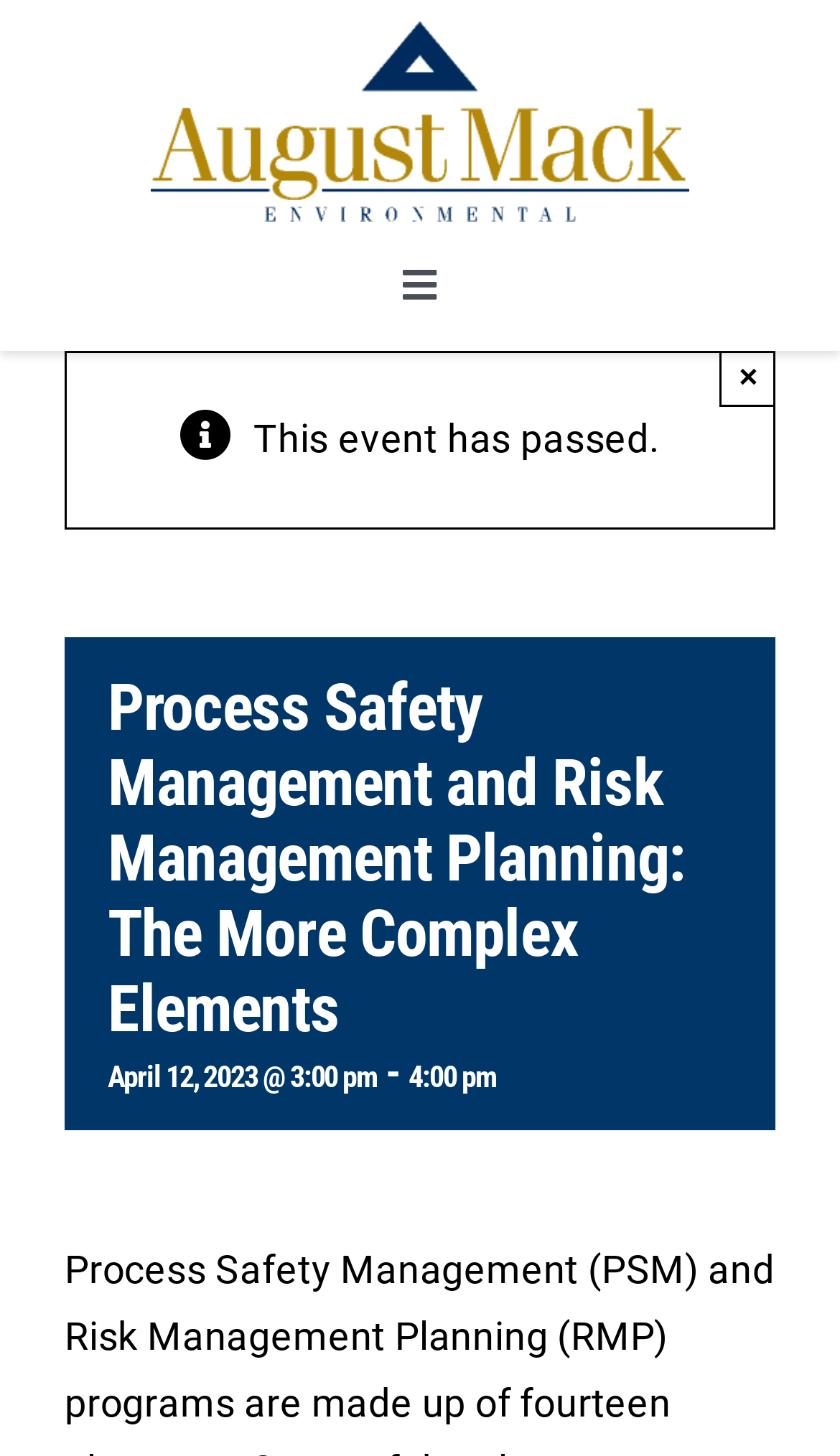What is the event status?
Respond to the question with a single word or phrase according to the image.

Passed